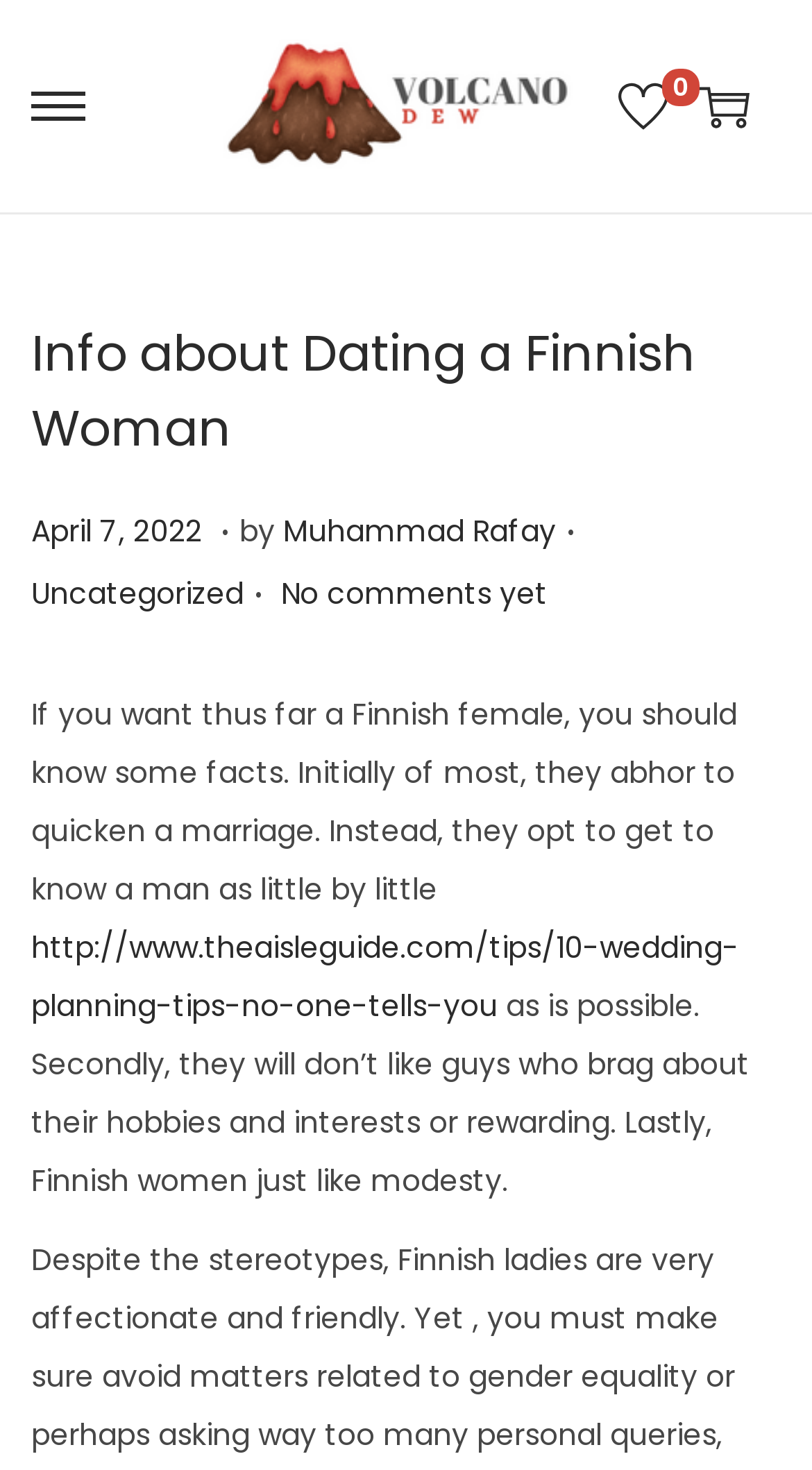Using the provided description: "Skip to Main Content", find the bounding box coordinates of the corresponding UI element. The output should be four float numbers between 0 and 1, in the format [left, top, right, bottom].

None